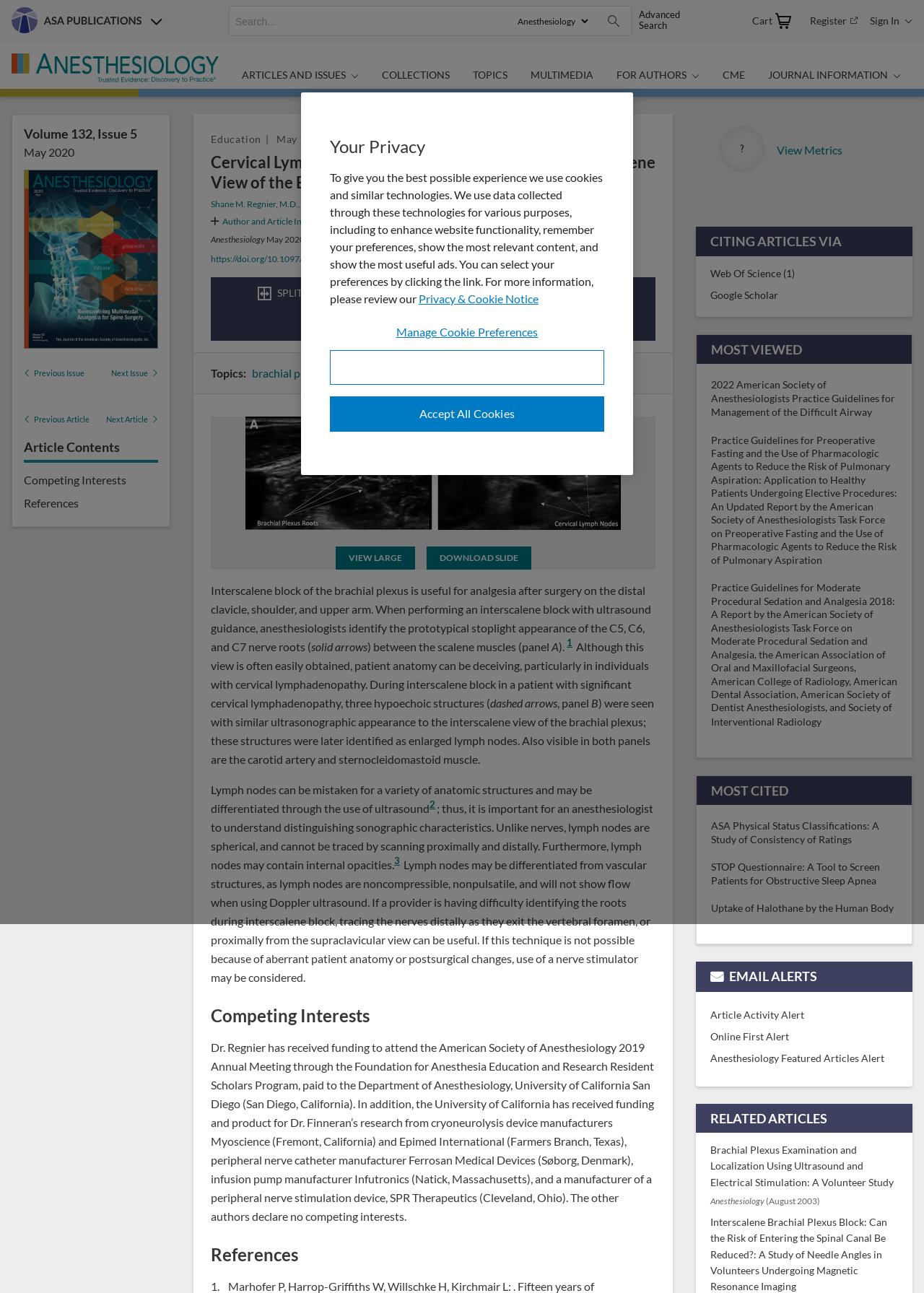Locate the bounding box coordinates of the UI element described by: "alt="Issue Cover"". The bounding box coordinates should consist of four float numbers between 0 and 1, i.e., [left, top, right, bottom].

[0.026, 0.131, 0.171, 0.27]